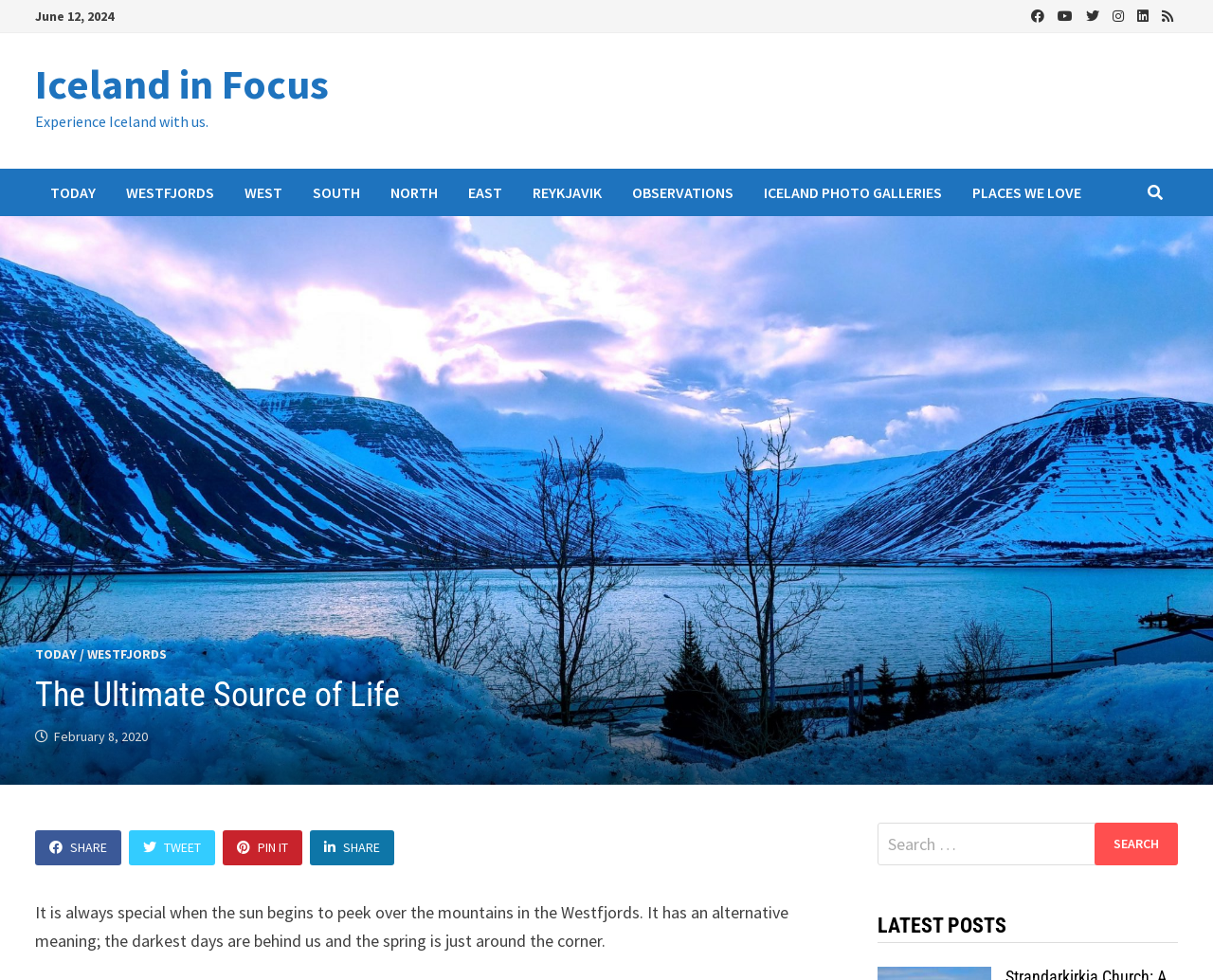Identify and extract the main heading from the webpage.

The Ultimate Source of Life